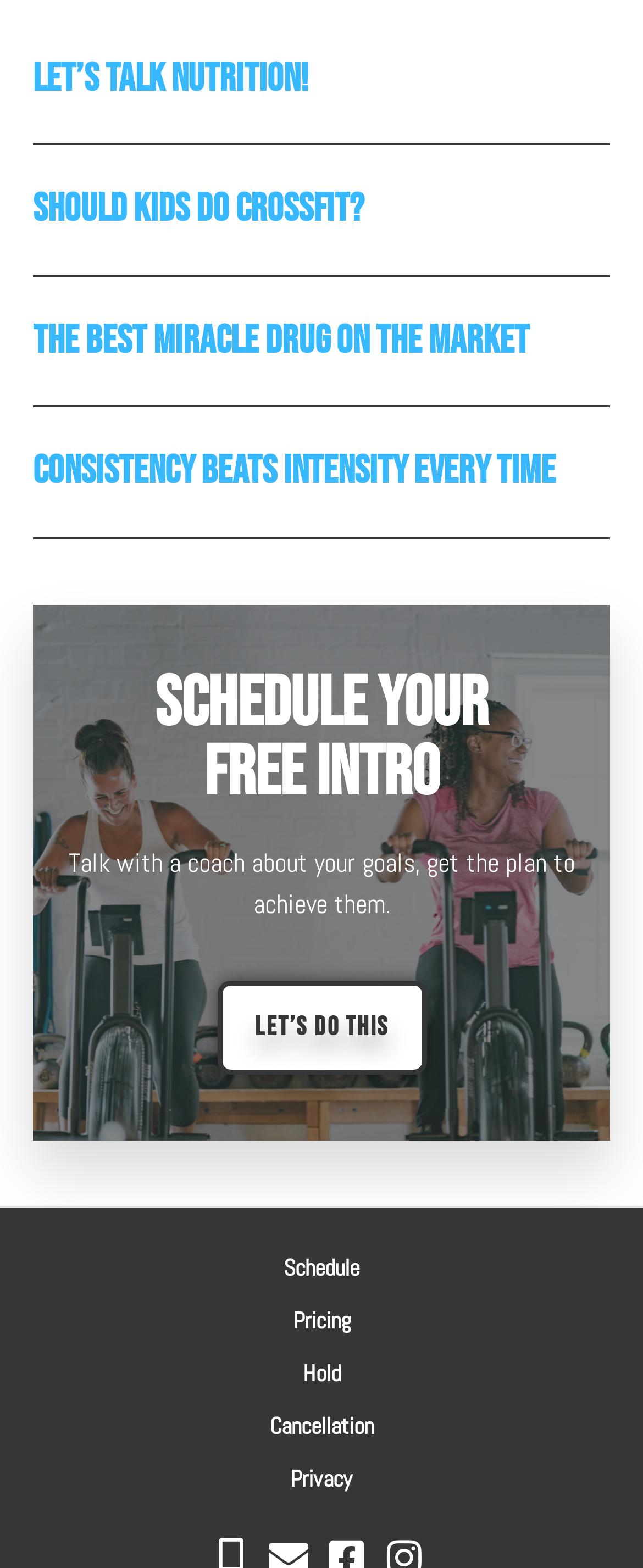What is the text of the StaticText element?
Give a one-word or short phrase answer based on the image.

Talk with a coach about your goals, get the plan to achieve them.